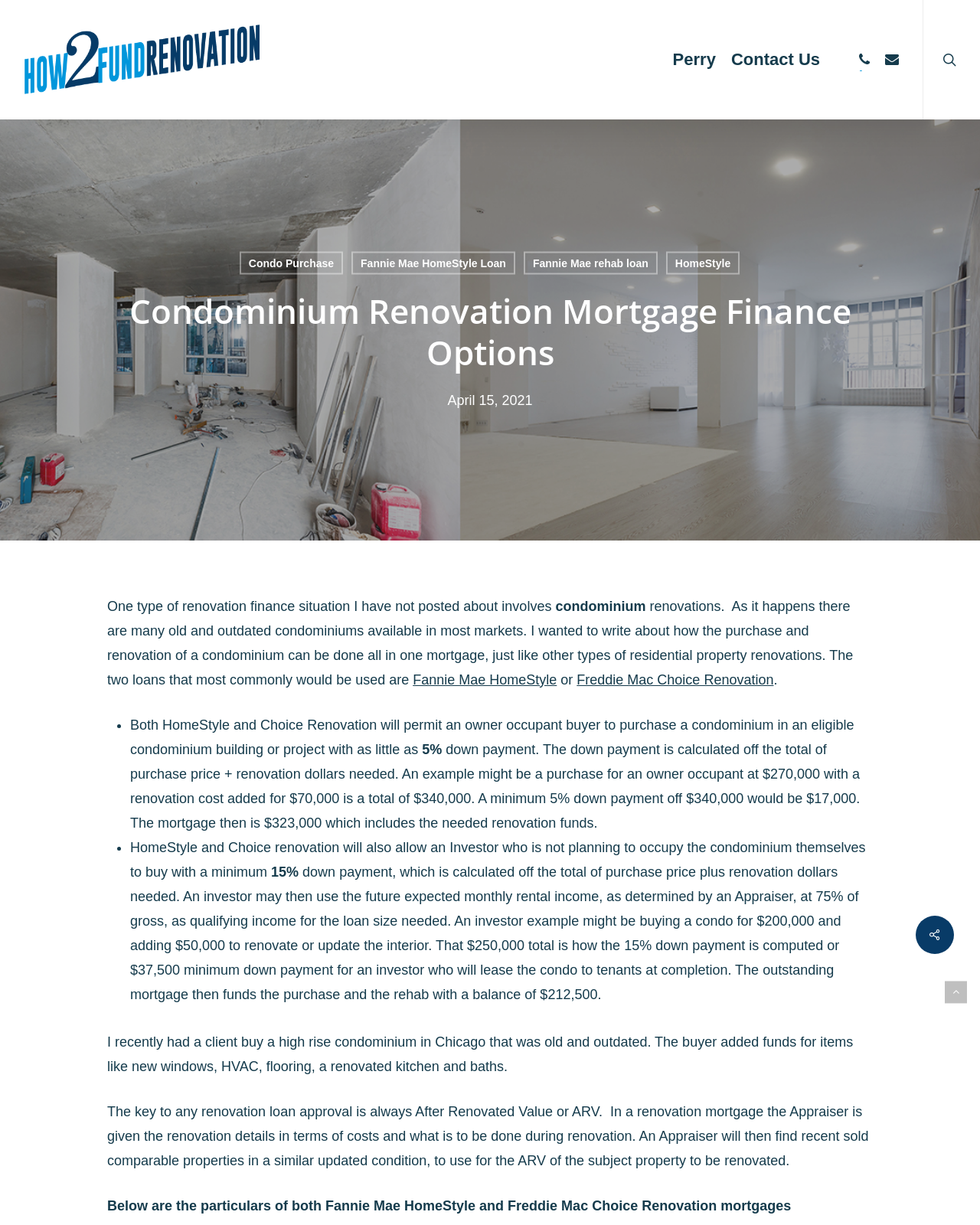What type of property can be renovated with Fannie Mae HomeStyle loan?
Based on the image, give a one-word or short phrase answer.

Condominium